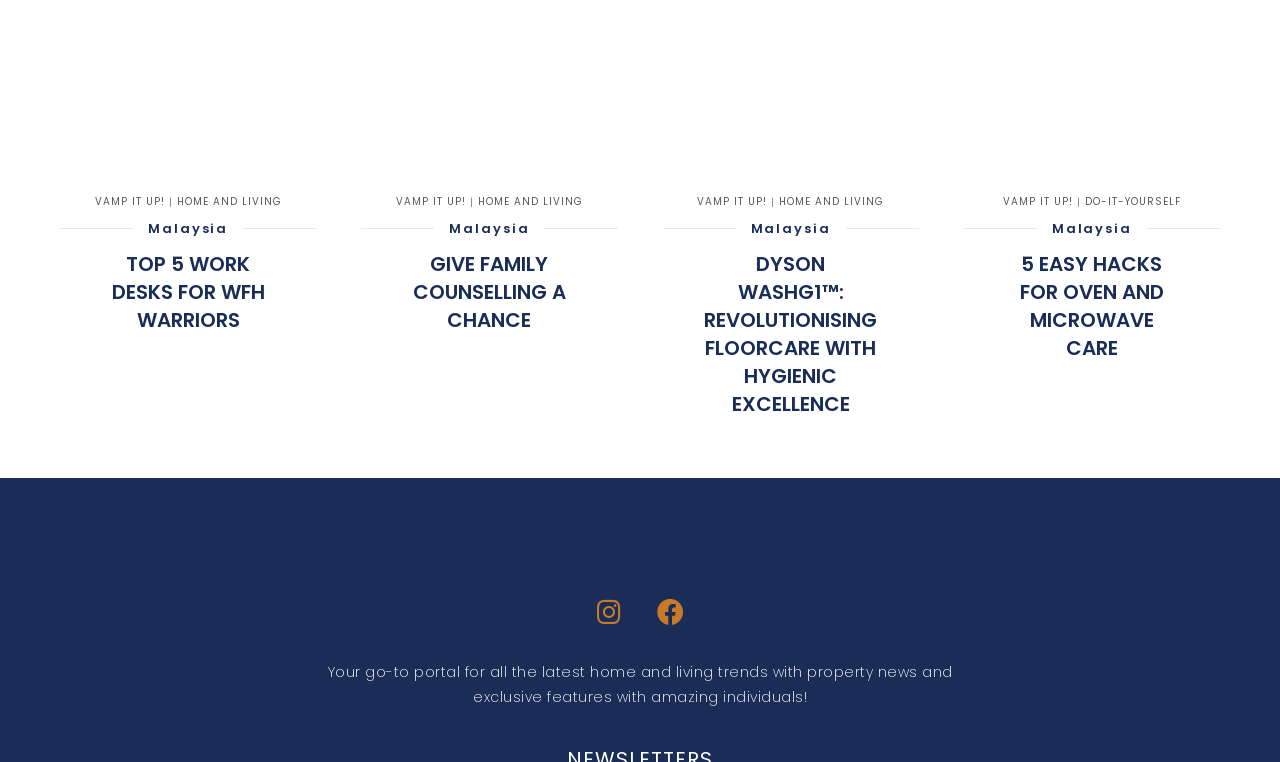Please determine the bounding box coordinates for the element that should be clicked to follow these instructions: "Visit 'HOME AND LIVING' page".

[0.138, 0.254, 0.22, 0.274]